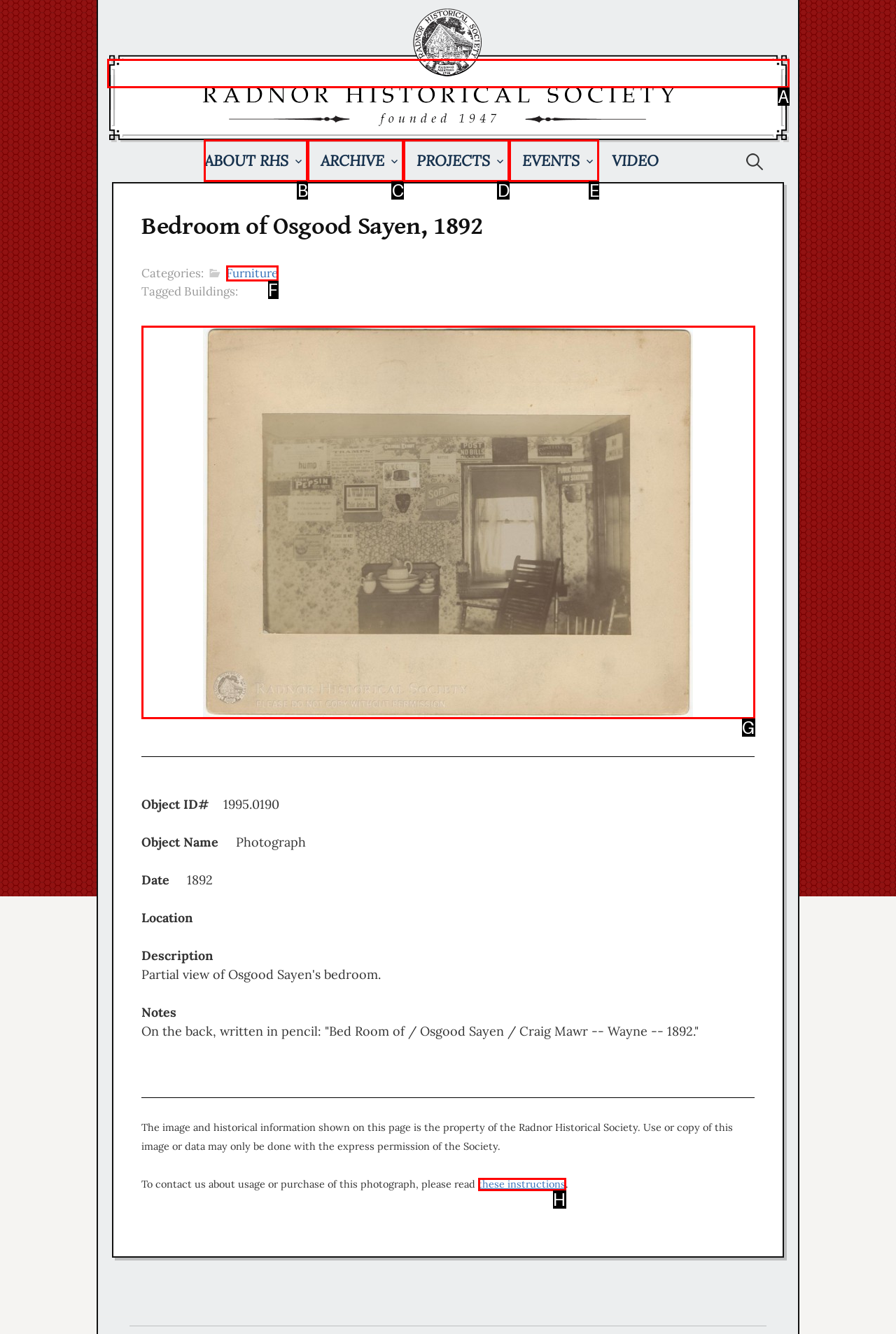Tell me the letter of the HTML element that best matches the description: alt="Radnor Historical Society | Archive" from the provided options.

A